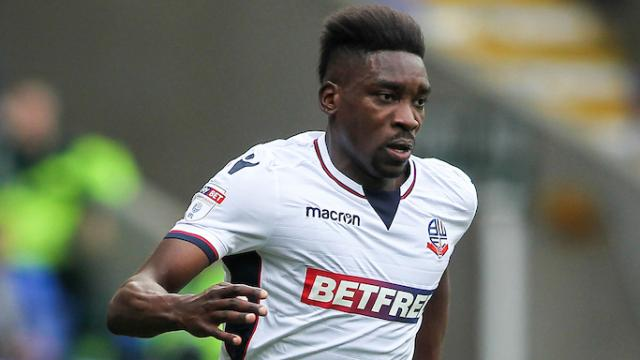What is the name of the sponsor on the player's kit?
Using the image as a reference, give a one-word or short phrase answer.

Betfred